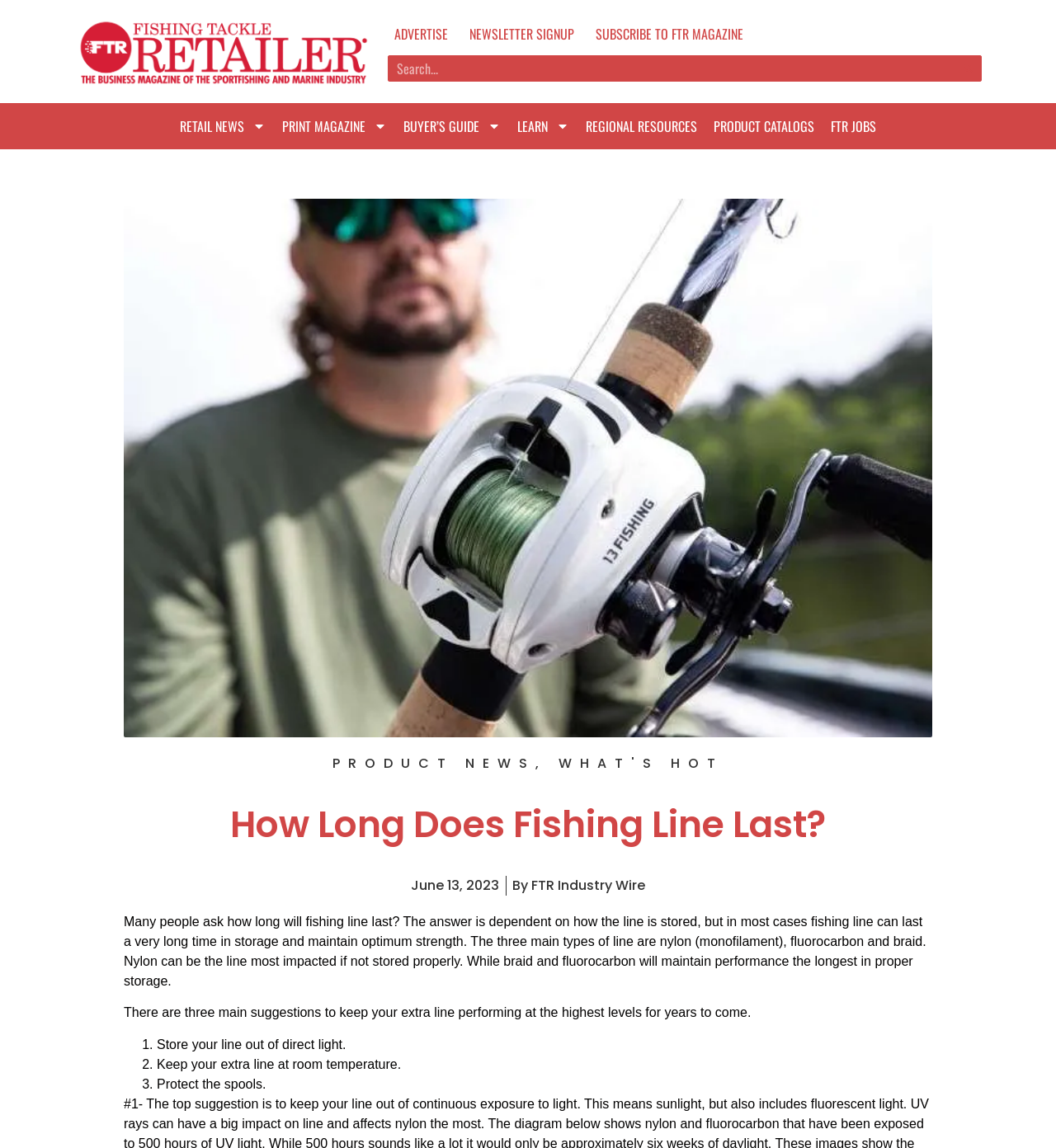Find the bounding box coordinates of the clickable area required to complete the following action: "View the image 'Alice Blue - Full'".

None